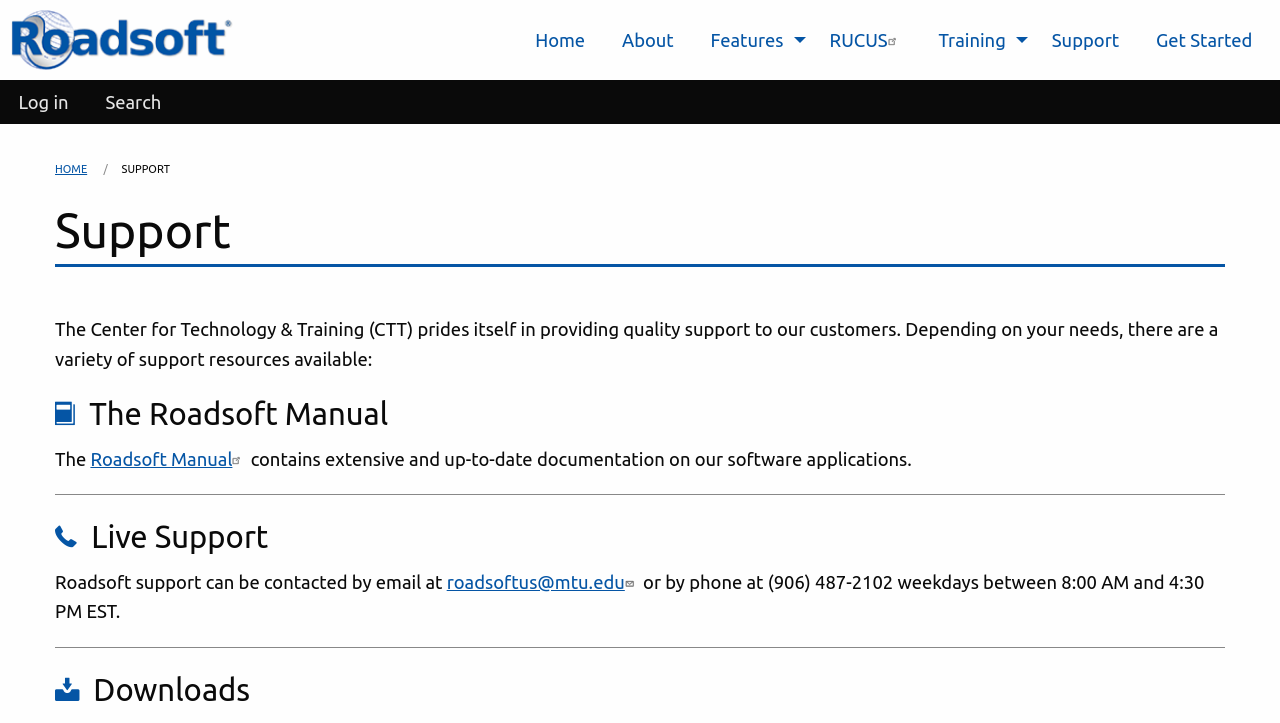What is the main navigation menu?
Answer the question with as much detail as you can, using the image as a reference.

The main navigation menu is located at the top of the webpage and contains several menu items, including Home, About, Features, RUCUS, Training, Support, and Get Started. These menu items are arranged horizontally and can be accessed by clicking on them.